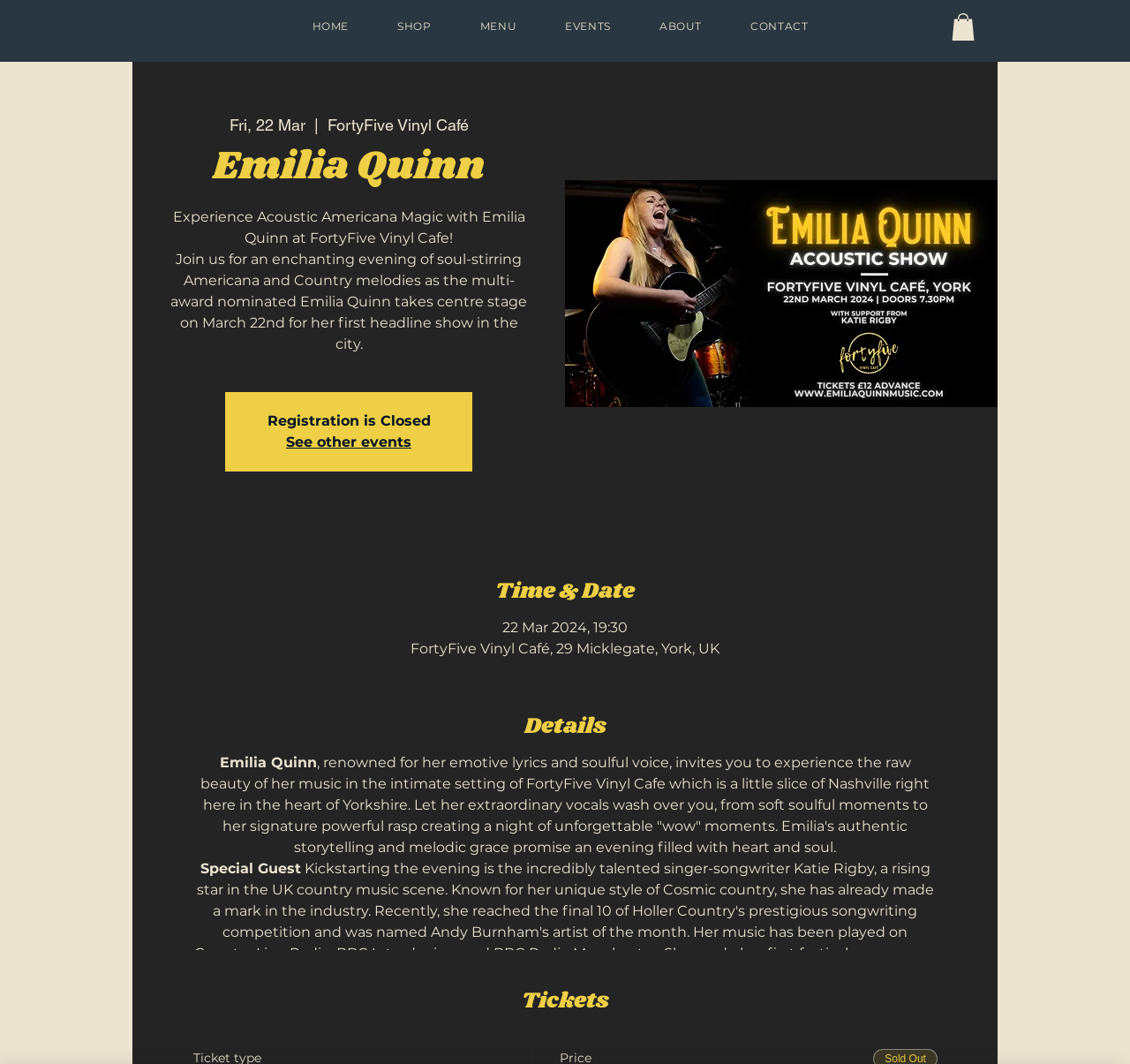Show the bounding box coordinates for the HTML element described as: "CONTACT".

[0.646, 0.009, 0.734, 0.04]